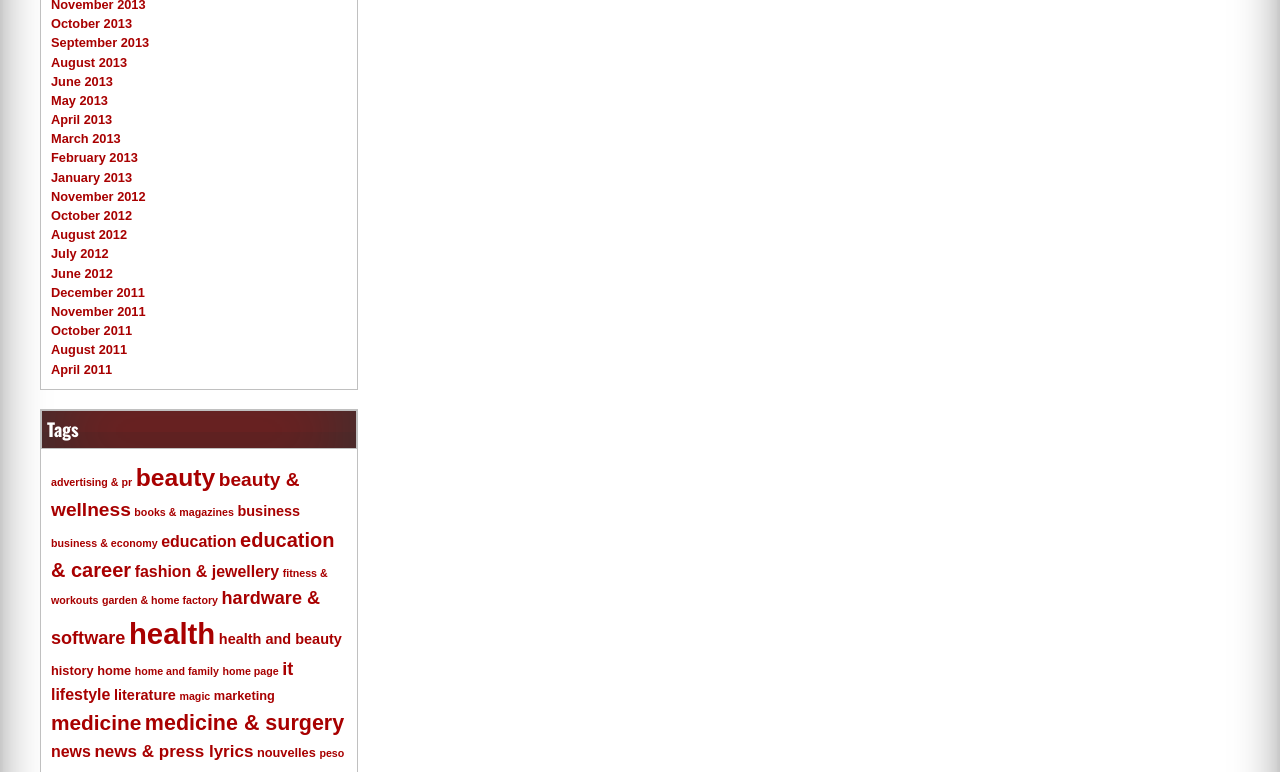Answer the question using only one word or a concise phrase: Is there a category for 'magic'?

Yes